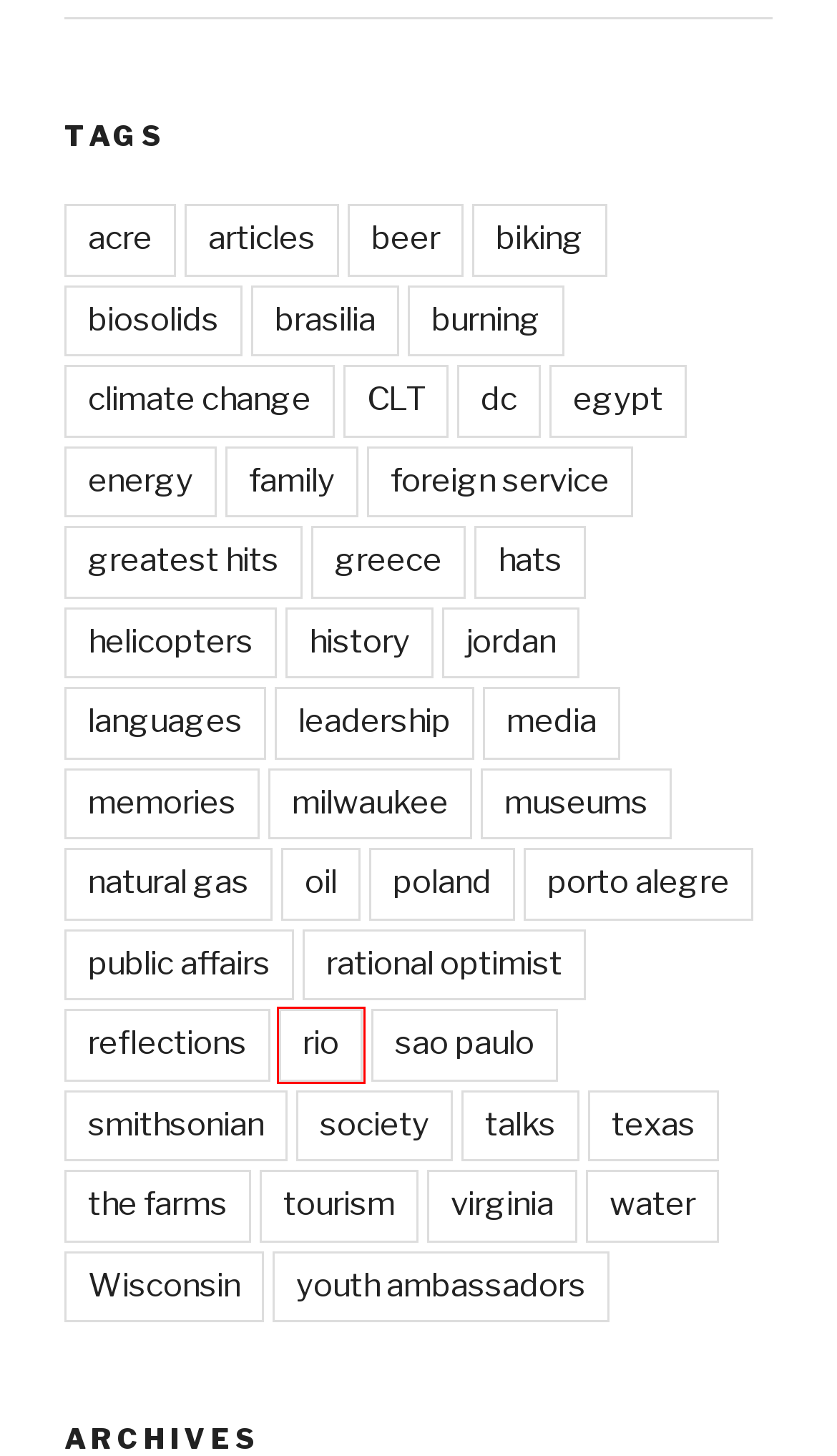After examining the screenshot of a webpage with a red bounding box, choose the most accurate webpage description that corresponds to the new page after clicking the element inside the red box. Here are the candidates:
A. climate change – World-Wide Matel
B. egypt – World-Wide Matel
C. rio – World-Wide Matel
D. acre – World-Wide Matel
E. leadership – World-Wide Matel
F. milwaukee – World-Wide Matel
G. museums – World-Wide Matel
H. natural gas – World-Wide Matel

C